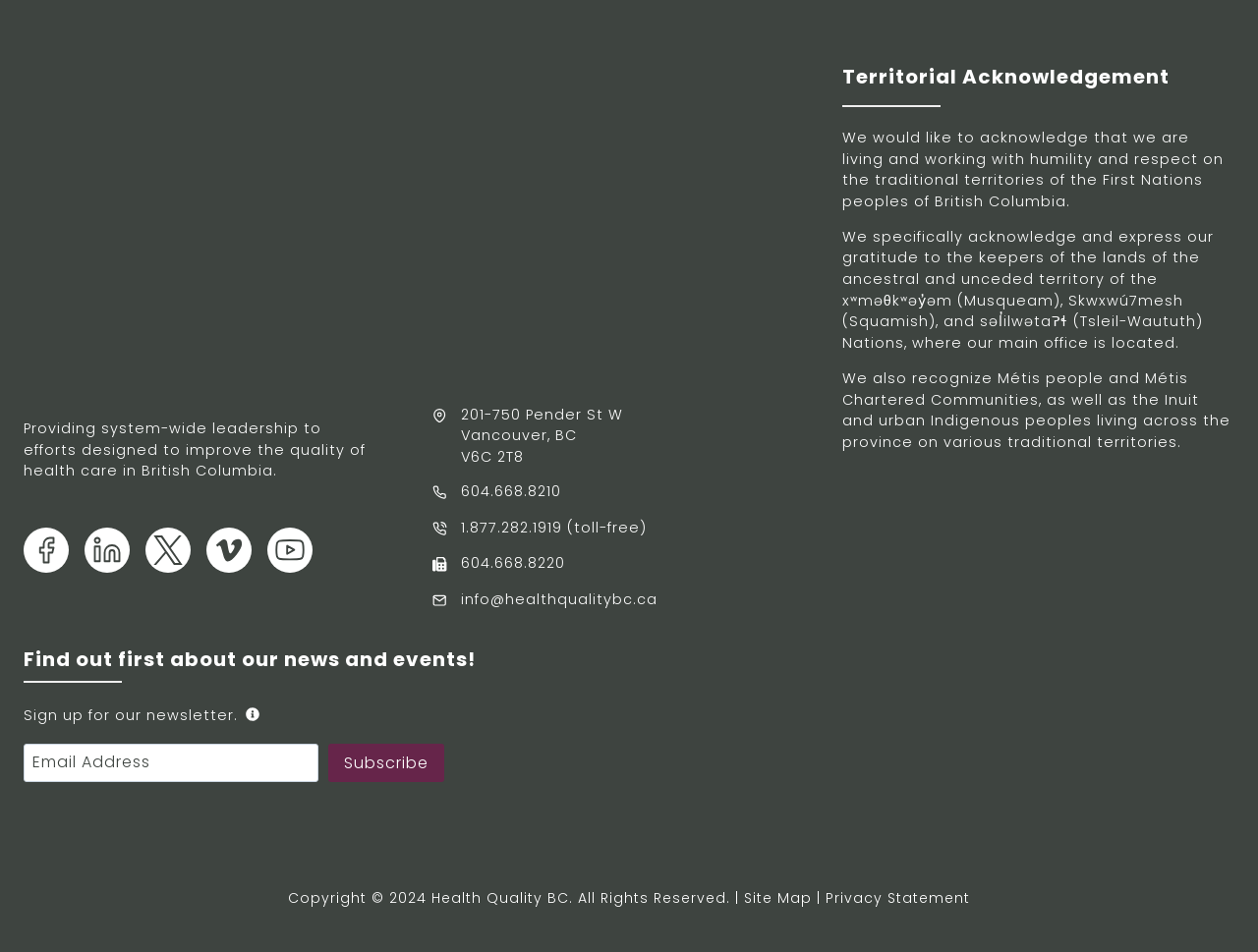Provide your answer to the question using just one word or phrase: What is the name of the organization?

Health Quality BC